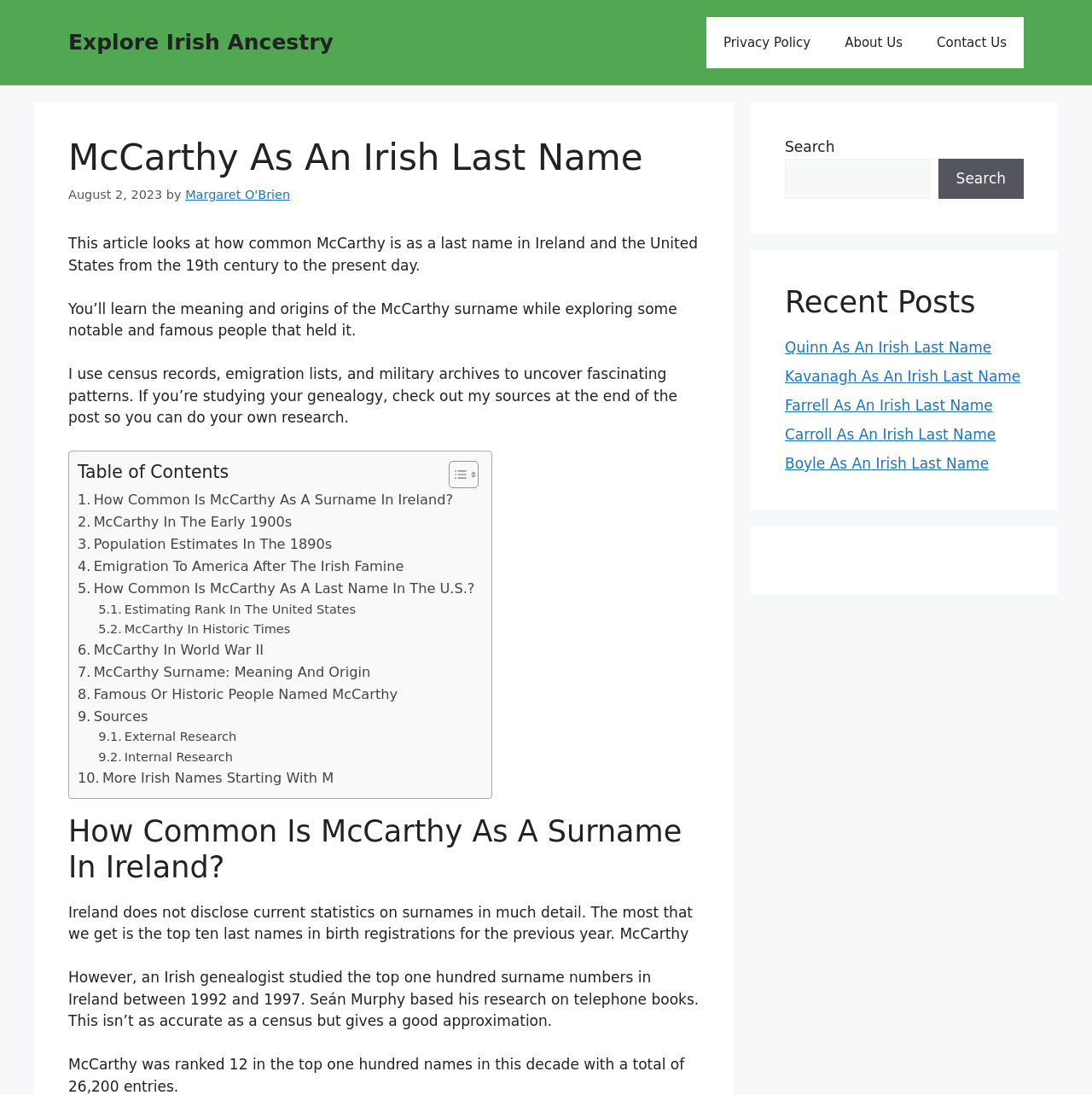Please locate the clickable area by providing the bounding box coordinates to follow this instruction: "Explore the meaning and origins of the McCarthy surname".

[0.062, 0.274, 0.62, 0.31]